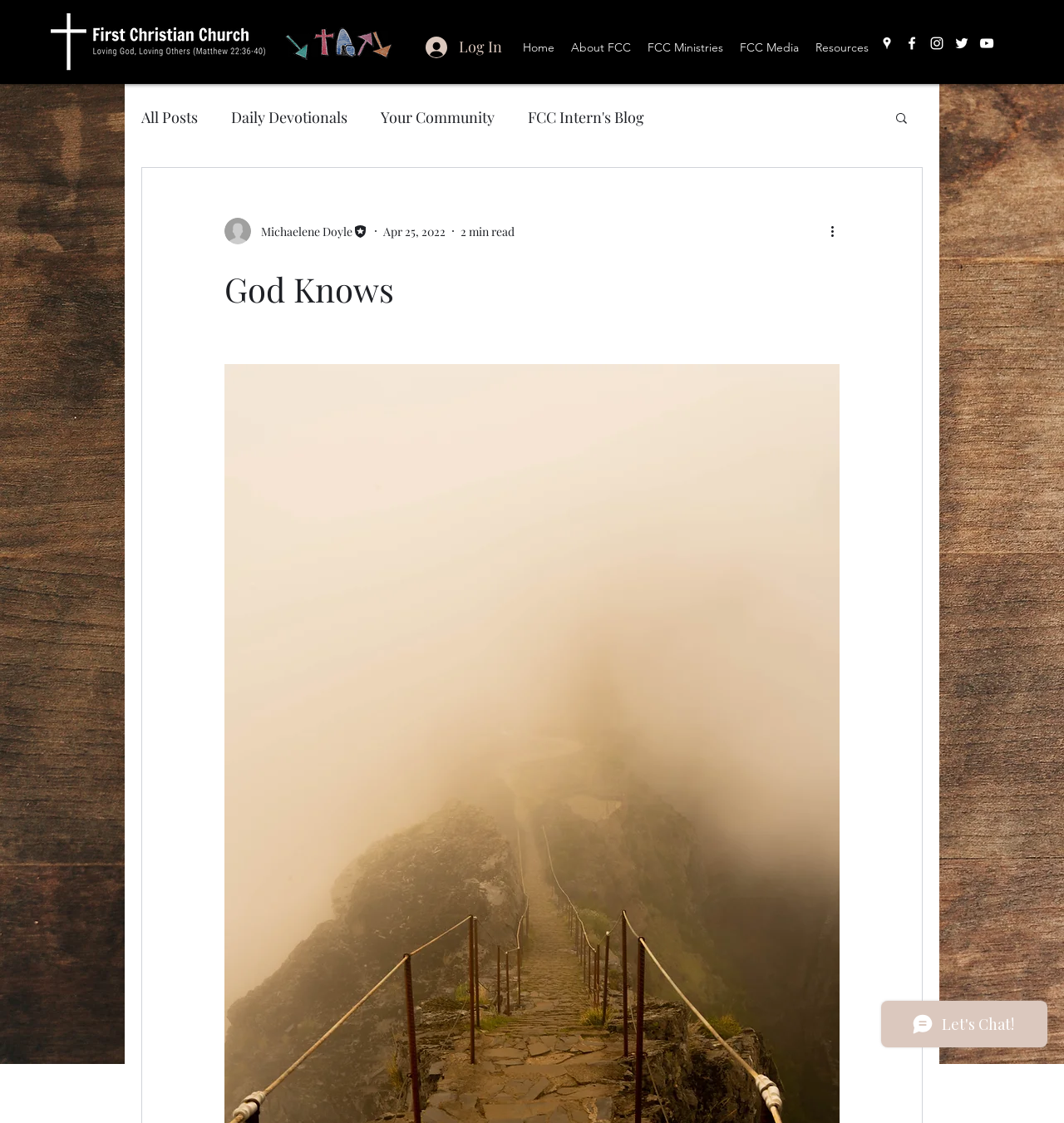Construct a thorough caption encompassing all aspects of the webpage.

This webpage appears to be a blog or article page from a Christian organization called "FCC" (First Christian Church). At the top left corner, there is a small white-on-black logo image. Below it, there is a navigation menu with links to "Home", "About FCC", "FCC Ministries", "FCC Media", and "Resources". To the right of the navigation menu, there is a "Log In" button with a small icon.

On the top right corner, there is a social media bar with links to Google Places, Facebook, Instagram, Twitter, and YouTube, each represented by a small icon. Below the social media bar, there is a secondary navigation menu with links to "All Posts", "Daily Devotionals", "Your Community", and "FCC Intern's Blog".

The main content of the page is an article titled "God Knows", which is a devotional or inspirational piece. The article has a heading with the title, followed by a brief description of the author, Michaelene Doyle, who is an editor. There is also an image of the author and information about the article, including the date it was published (April 25, 2022) and the estimated reading time (2 minutes).

To the right of the article, there is a "Search" button with a small icon, and below it, there is a "More actions" button. At the very bottom of the page, there is an iframe containing a Wix Chat widget.

Overall, the webpage has a clean and organized layout, with a focus on the article content and easy access to navigation and social media links.